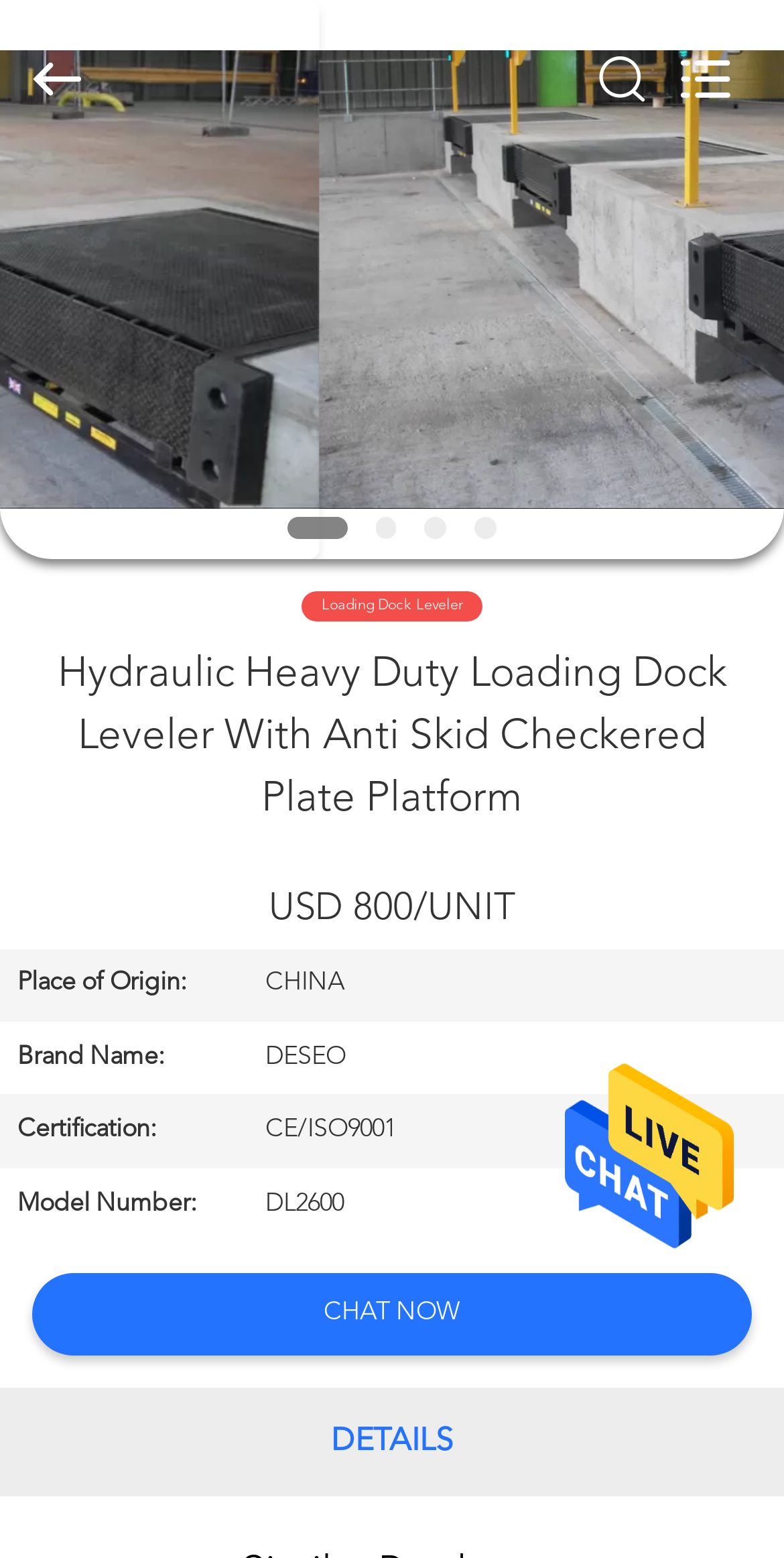What is the price of the loading dock leveler?
Using the picture, provide a one-word or short phrase answer.

USD 800/UNIT